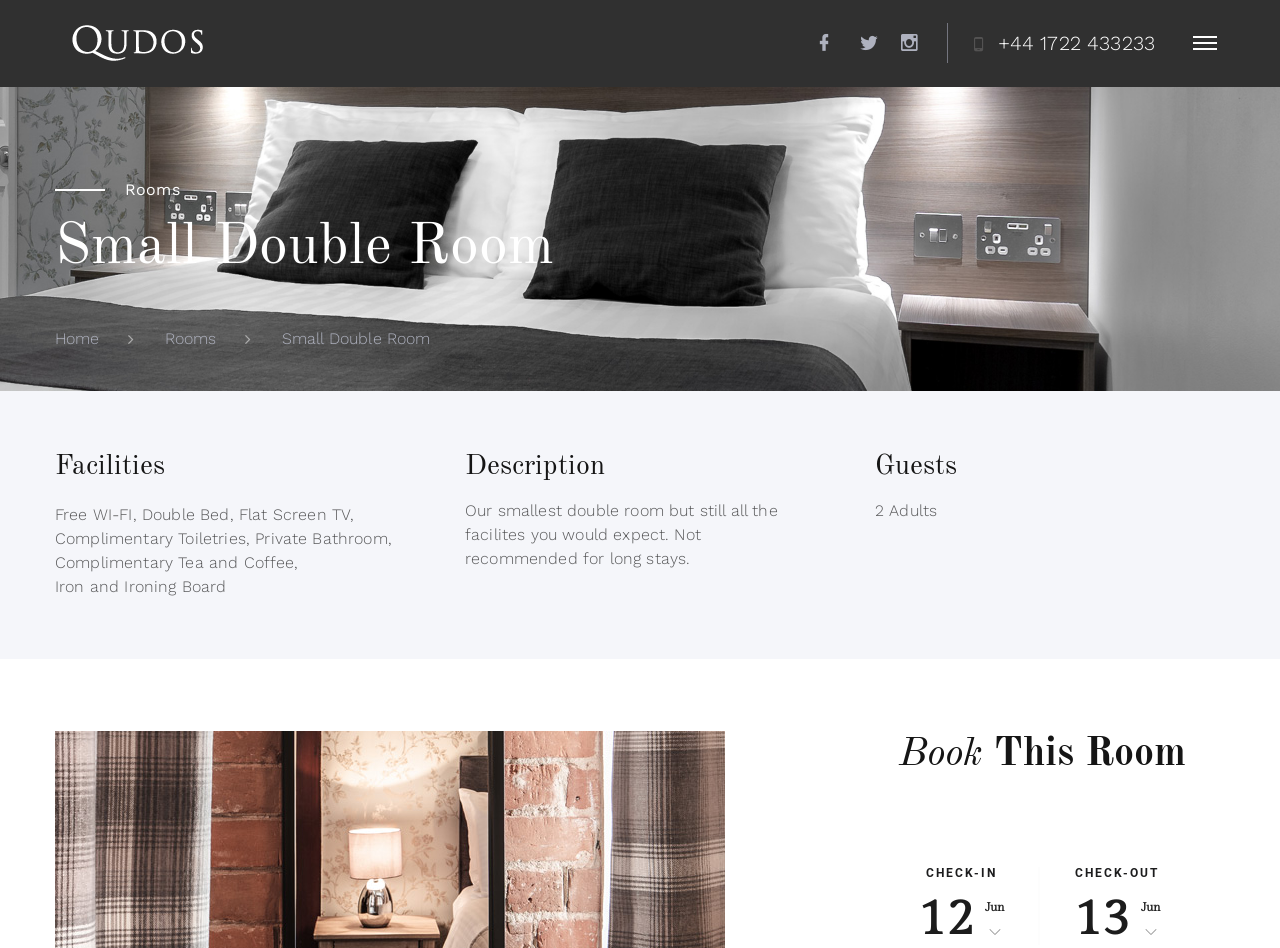Determine the bounding box coordinates for the area that needs to be clicked to fulfill this task: "Select check-in date". The coordinates must be given as four float numbers between 0 and 1, i.e., [left, top, right, bottom].

[0.691, 0.915, 0.811, 0.927]